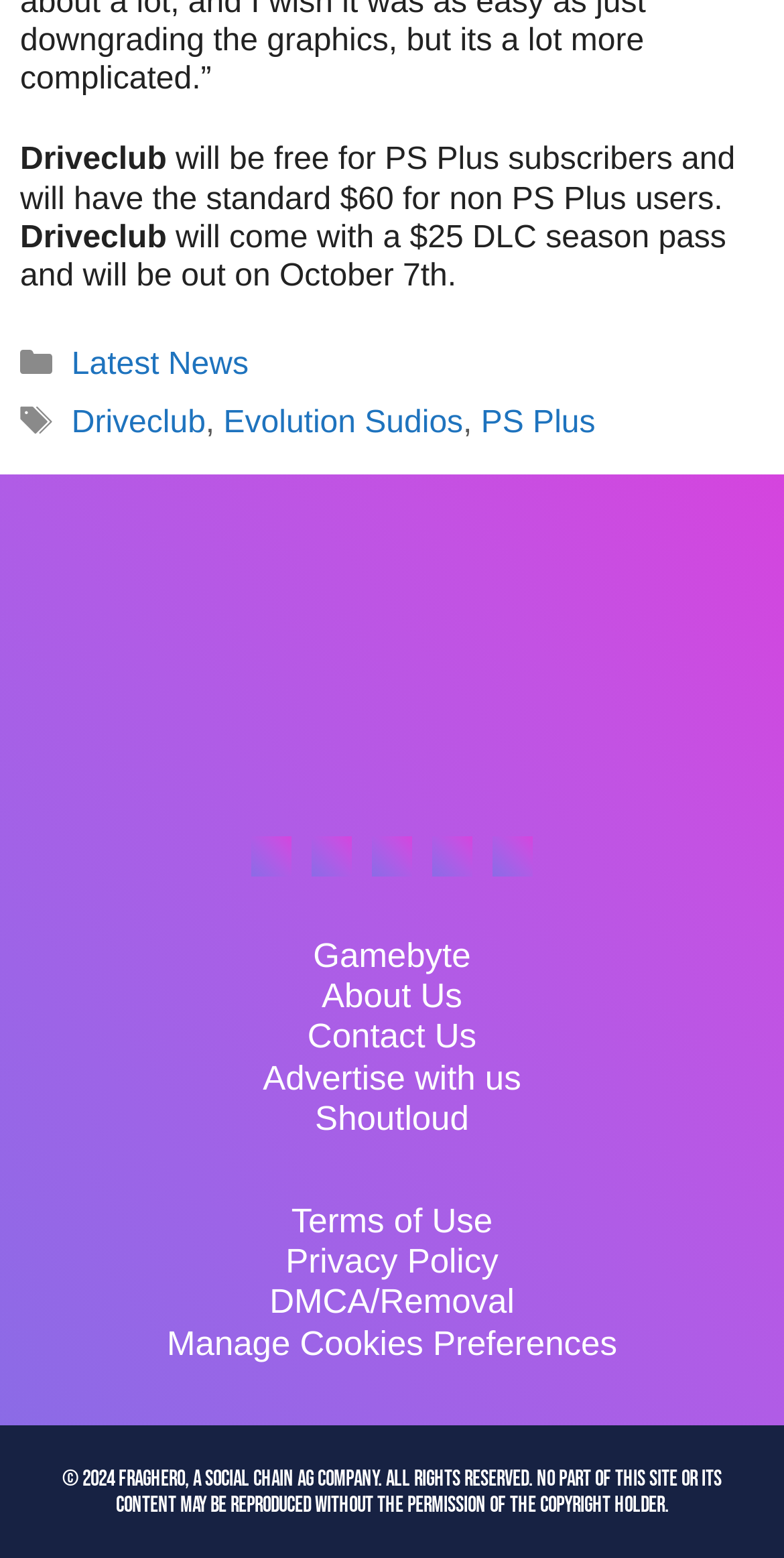What is the category of the news article?
Provide a detailed answer to the question using information from the image.

The answer can be found in the link element with the text 'Latest News'. This link is located in the Footer section of the webpage, which suggests that it is a category of the news article.